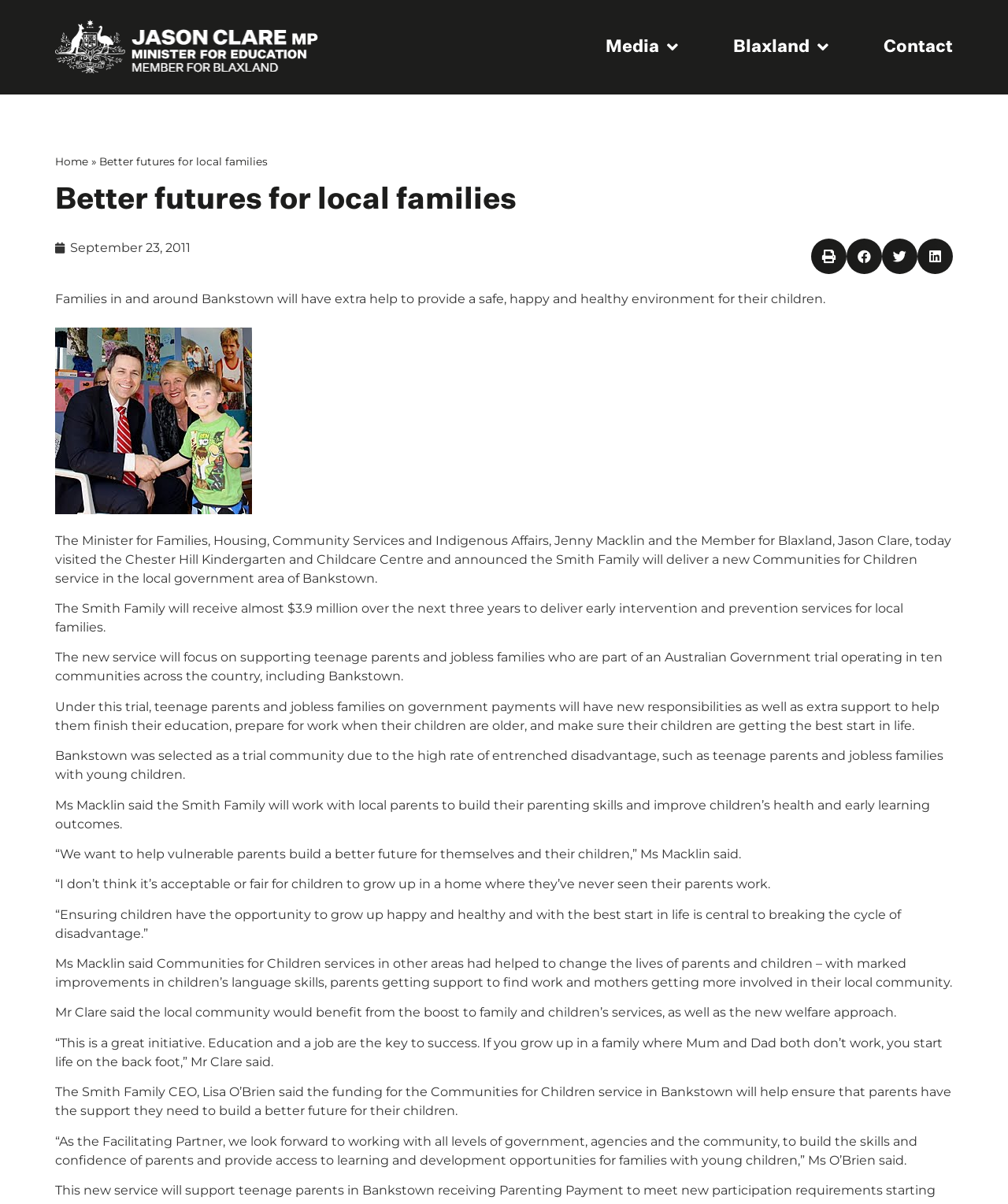Determine the bounding box coordinates of the clickable element necessary to fulfill the instruction: "Click the 'Blaxland' link". Provide the coordinates as four float numbers within the 0 to 1 range, i.e., [left, top, right, bottom].

[0.727, 0.031, 0.822, 0.047]